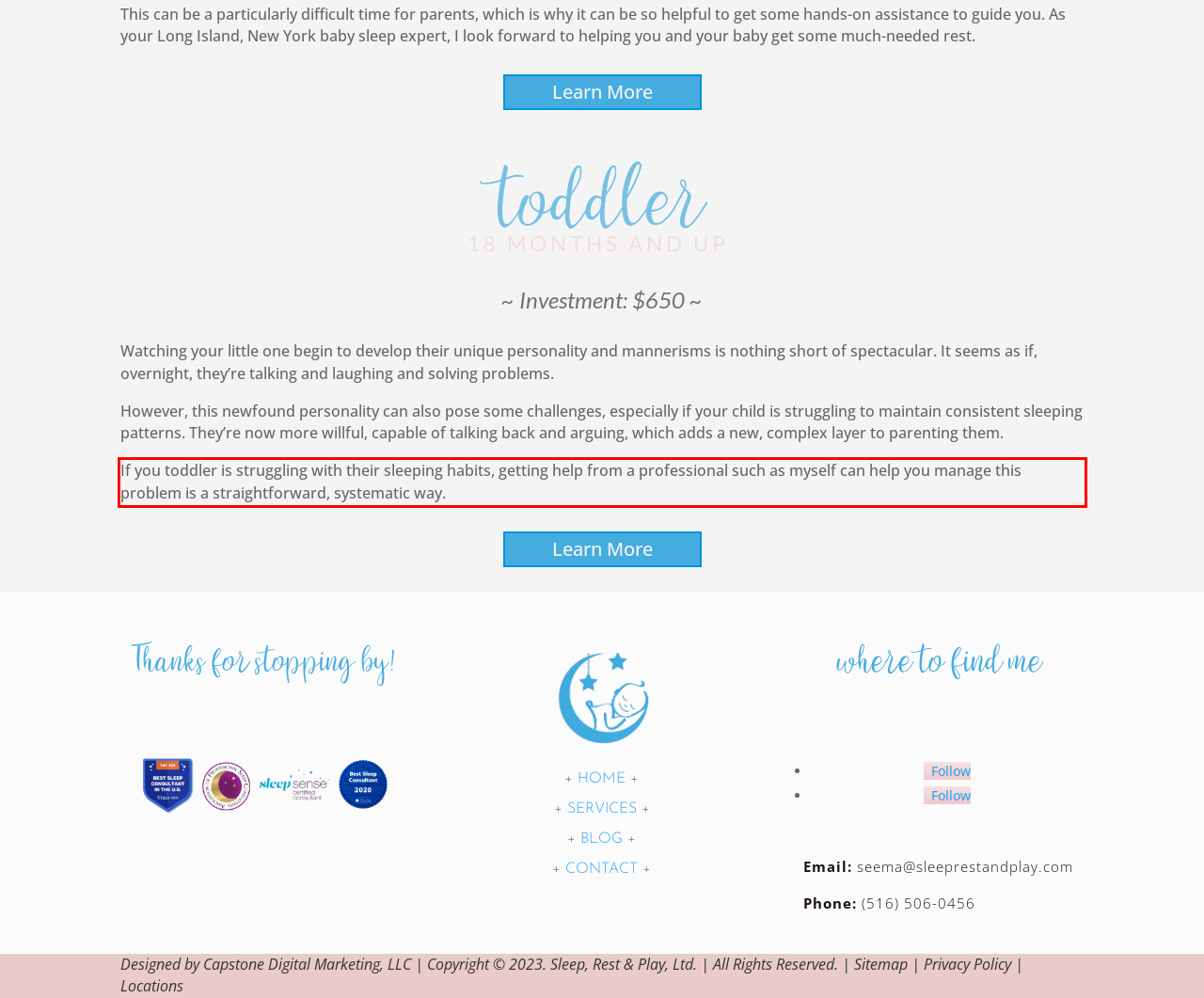Given a screenshot of a webpage, identify the red bounding box and perform OCR to recognize the text within that box.

If you toddler is struggling with their sleeping habits, getting help from a professional such as myself can help you manage this problem is a straightforward, systematic way.